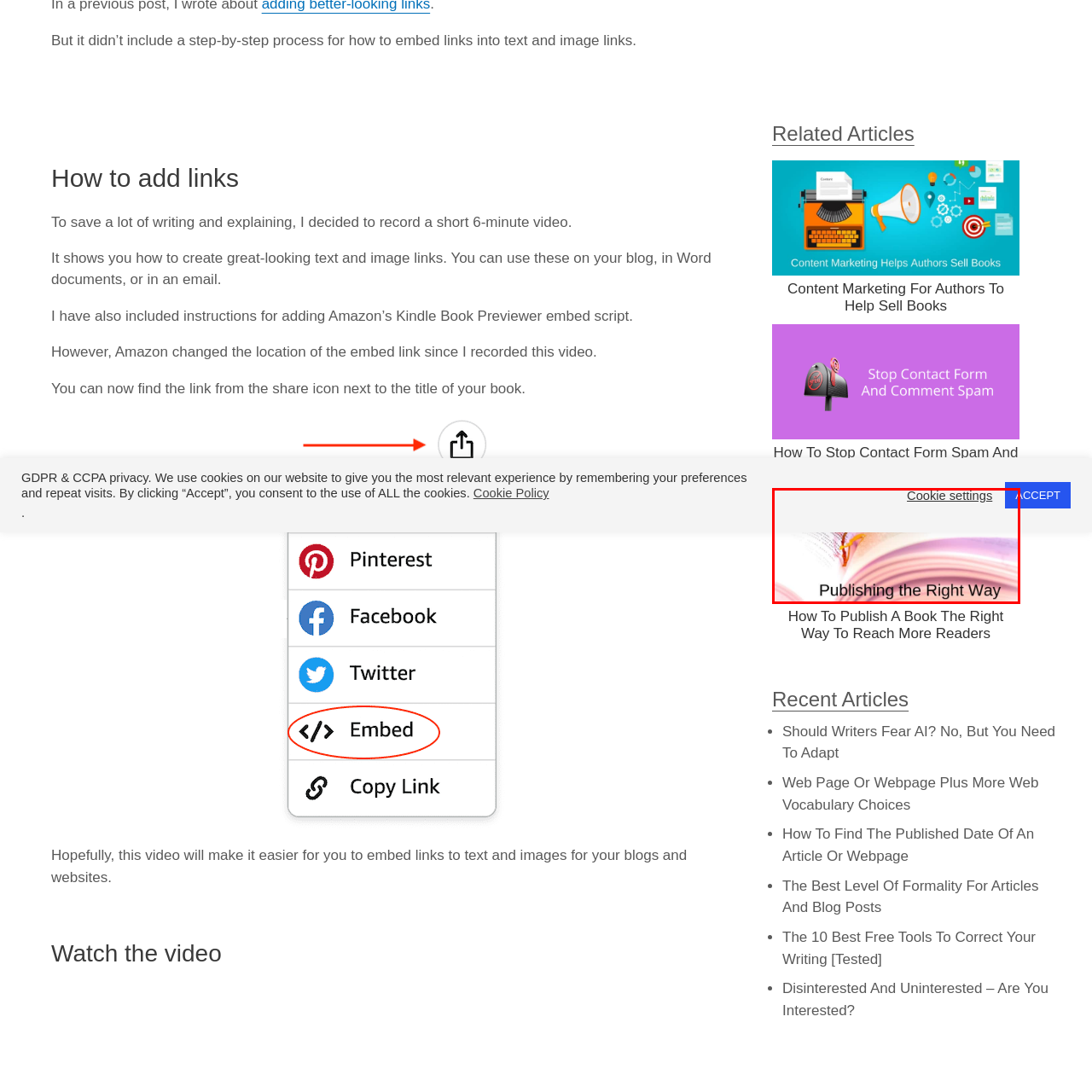Offer an in-depth description of the scene contained in the red rectangle.

The image features a visually engaging design associated with the article titled "Publishing the Right Way." This piece likely provides insights and strategies on effective publishing practices, aimed at writers and authors looking to reach more readers. The backdrop includes an artistic representation of pages or books, enhancing the theme of literature and publication. This design not only captures attention but also reflects the professionalism and creativity essential in the publishing industry.